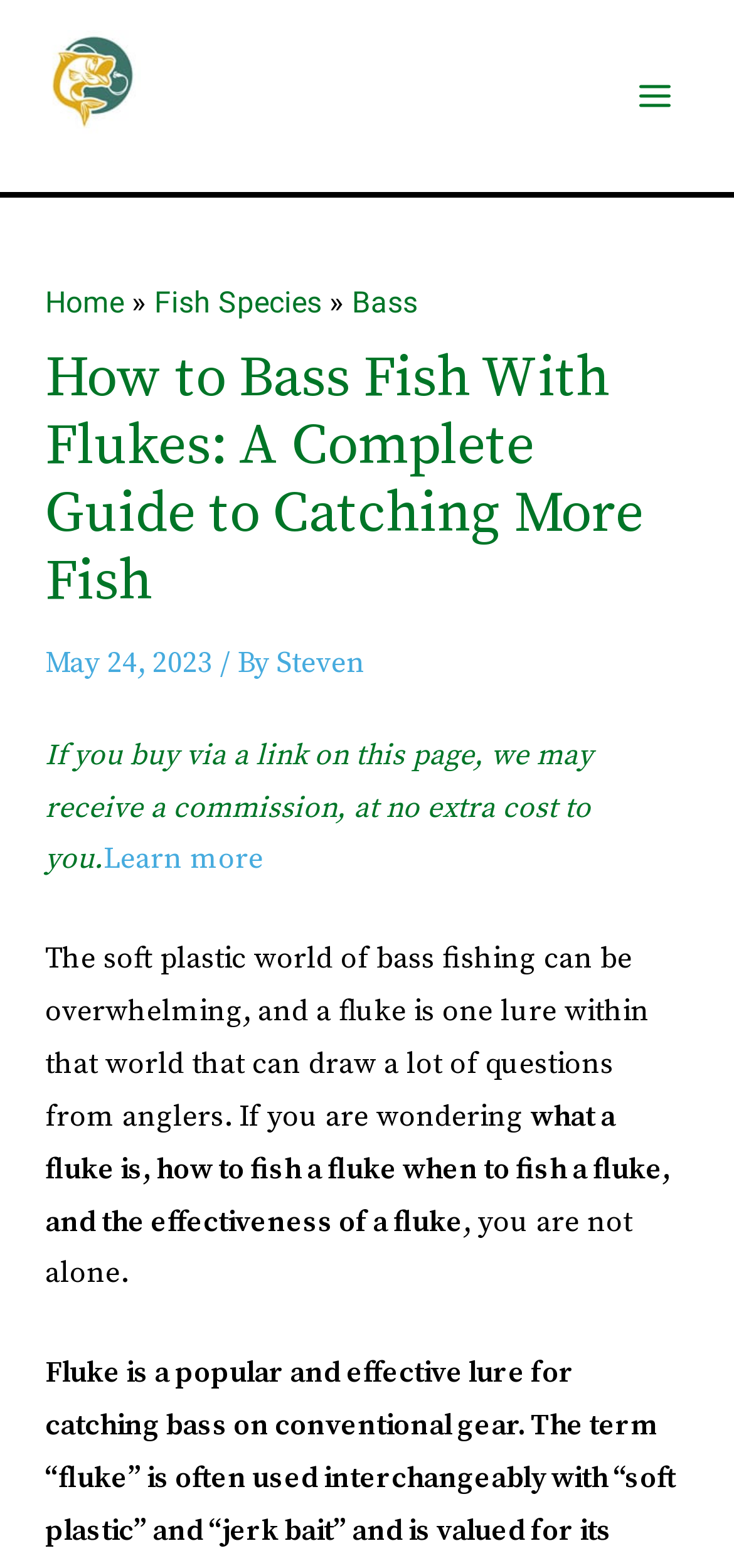Create a detailed description of the webpage's content and layout.

The webpage is a comprehensive guide to bass fishing with flukes, titled "How to Bass Fish With Flukes: A Complete Guide to Catching More Fish". At the top left, there is a logo of "Lure Me Fish" accompanied by a link to the website. On the top right, a "Main Menu" button is located.

Below the logo, a navigation bar displays breadcrumbs, showing the path "Home" > "Fish Species" > "Bass". The main content of the webpage is divided into sections, starting with a header that displays the title of the guide. The author's name, "Steven", and the publication date, "May 24, 2023", are mentioned below the title.

The main content begins with a paragraph that introduces the topic of bass fishing with flukes, explaining that it can be overwhelming and that many anglers have questions about this type of lure. The text continues to explain what a fluke is, how to fish with it, when to use it, and its effectiveness.

There is a notice at the bottom of the main content, stating that the website may receive a commission if a purchase is made through a link on the page, at no extra cost to the user. A "Learn more" link is provided for further information.